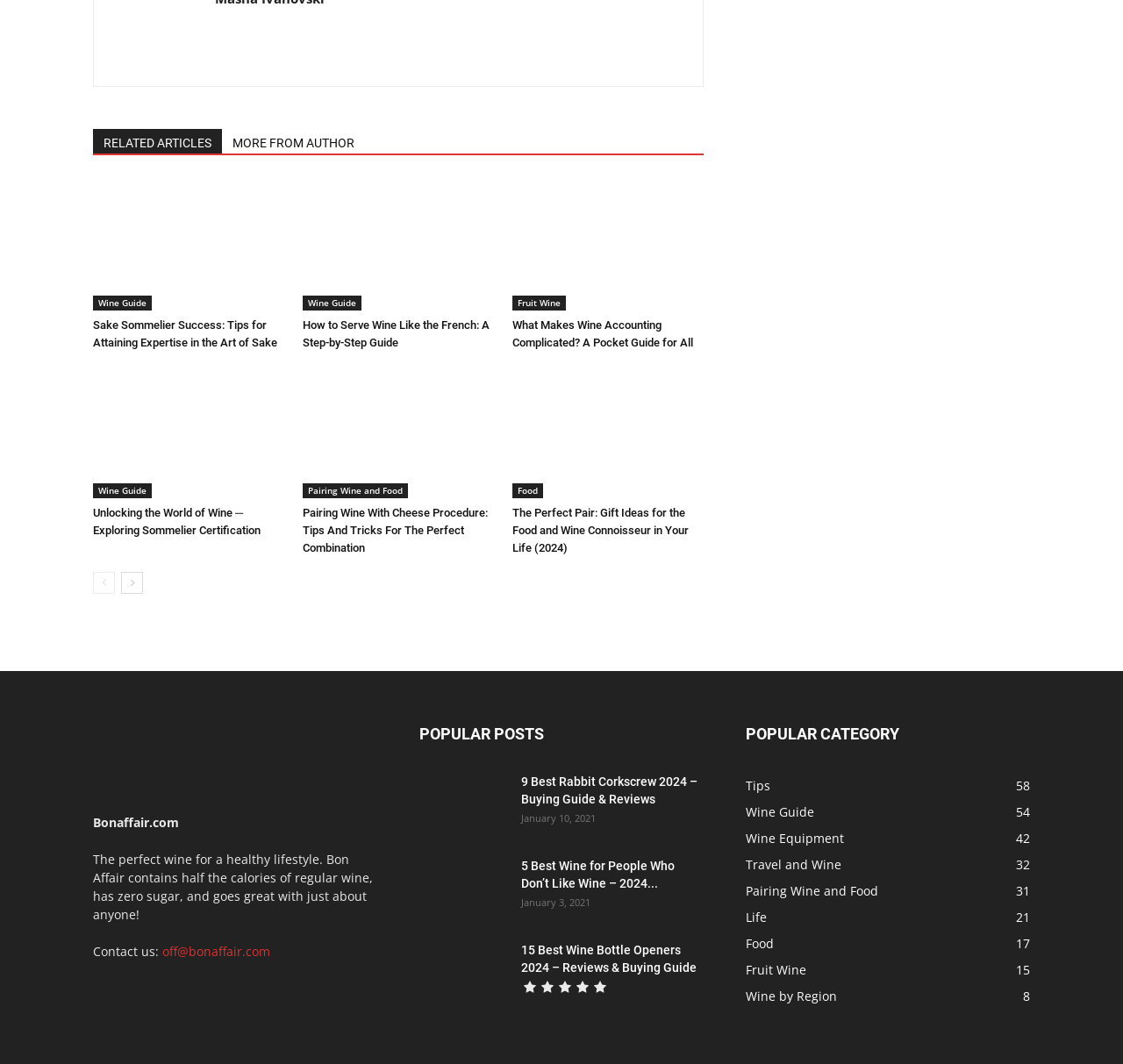Identify the bounding box coordinates of the section that should be clicked to achieve the task described: "Contact us through 'off@bonaffair.com'".

[0.145, 0.886, 0.241, 0.902]